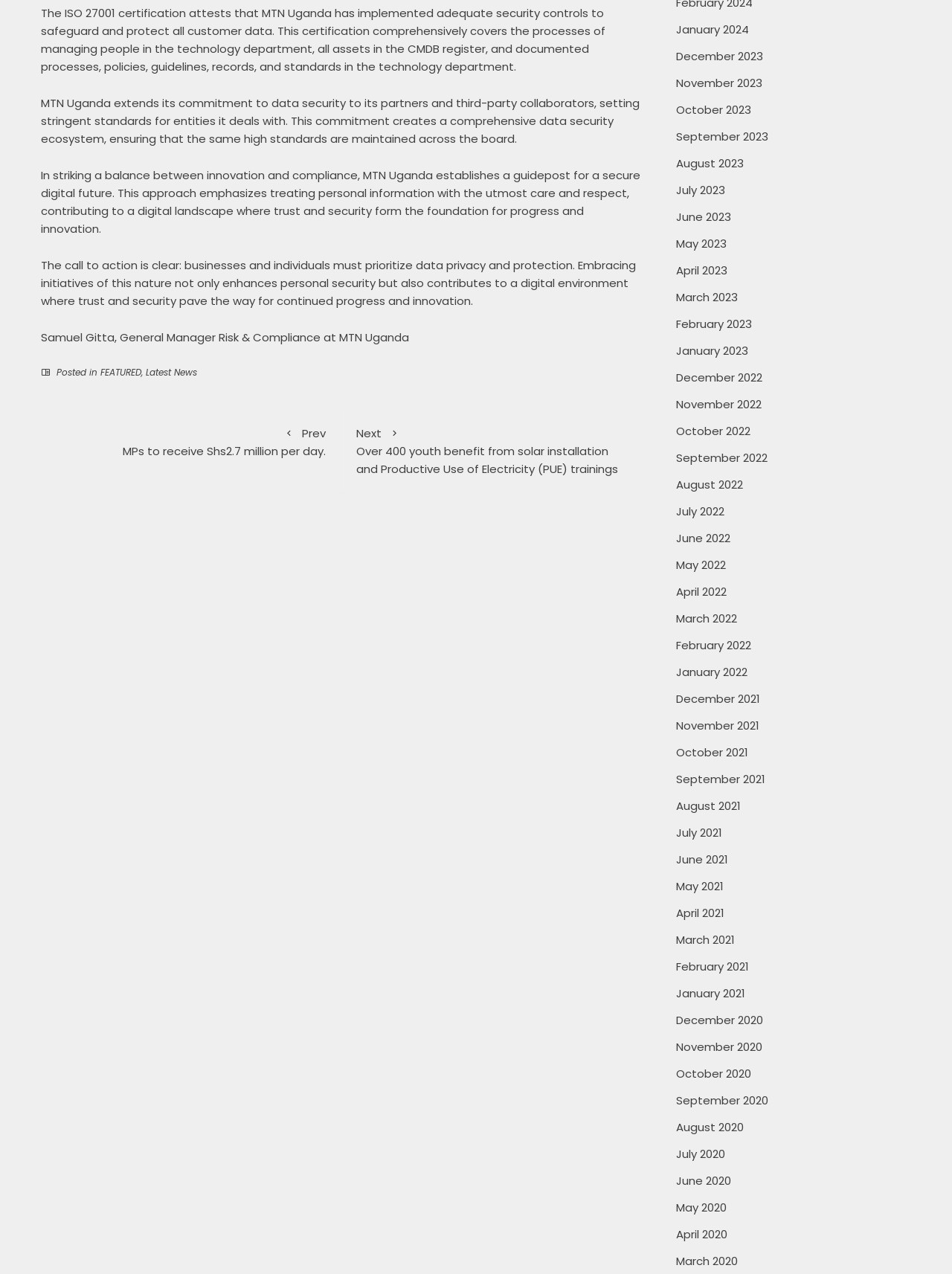Carefully examine the image and provide an in-depth answer to the question: What is the certification that MTN Uganda has implemented?

The webpage states that the ISO 27001 certification attests that MTN Uganda has implemented adequate security controls to safeguard and protect all customer data.